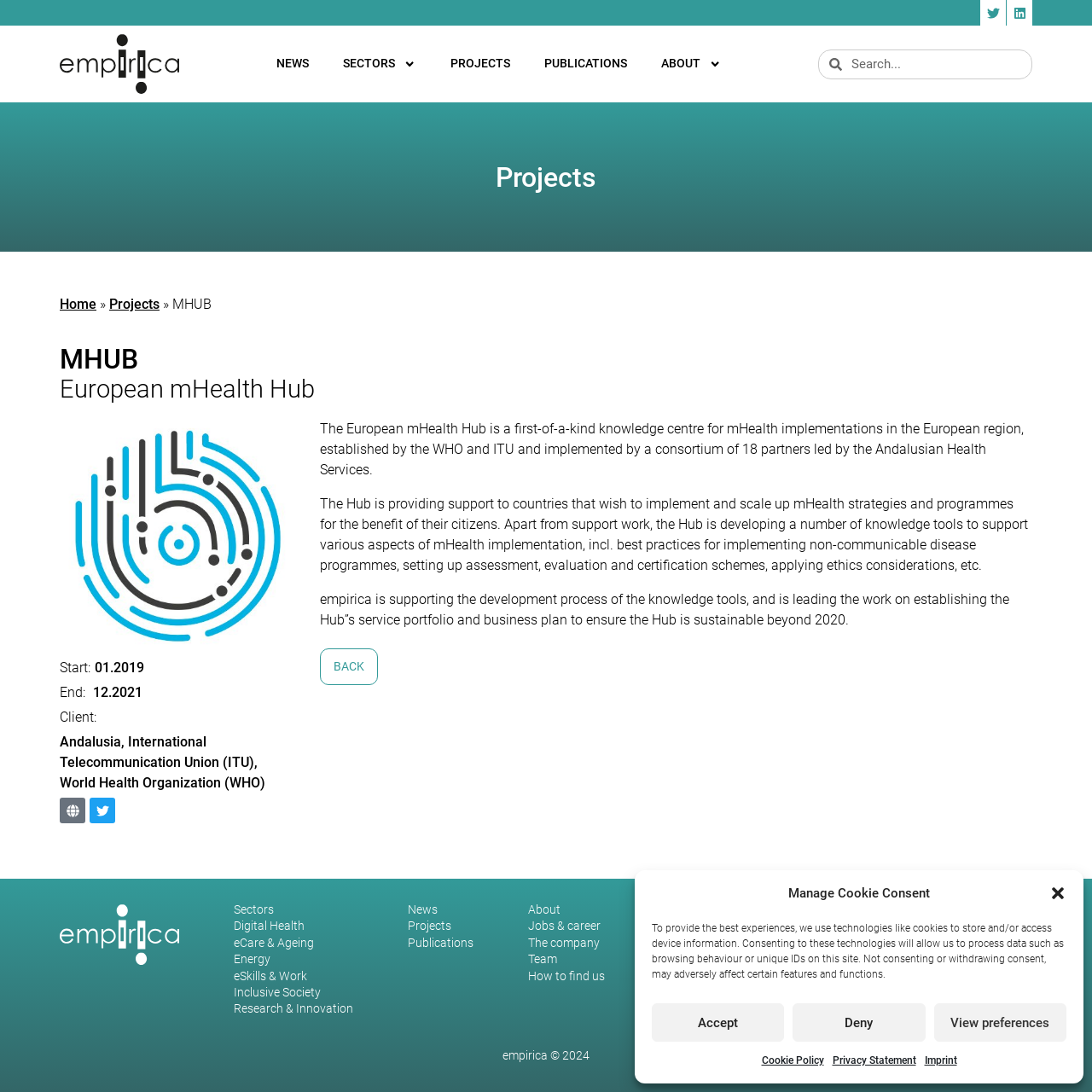Based on the element description Linkedin, identify the bounding box of the UI element in the given webpage screenshot. The coordinates should be in the format (top-left x, top-left y, bottom-right x, bottom-right y) and must be between 0 and 1.

[0.922, 0.0, 0.945, 0.023]